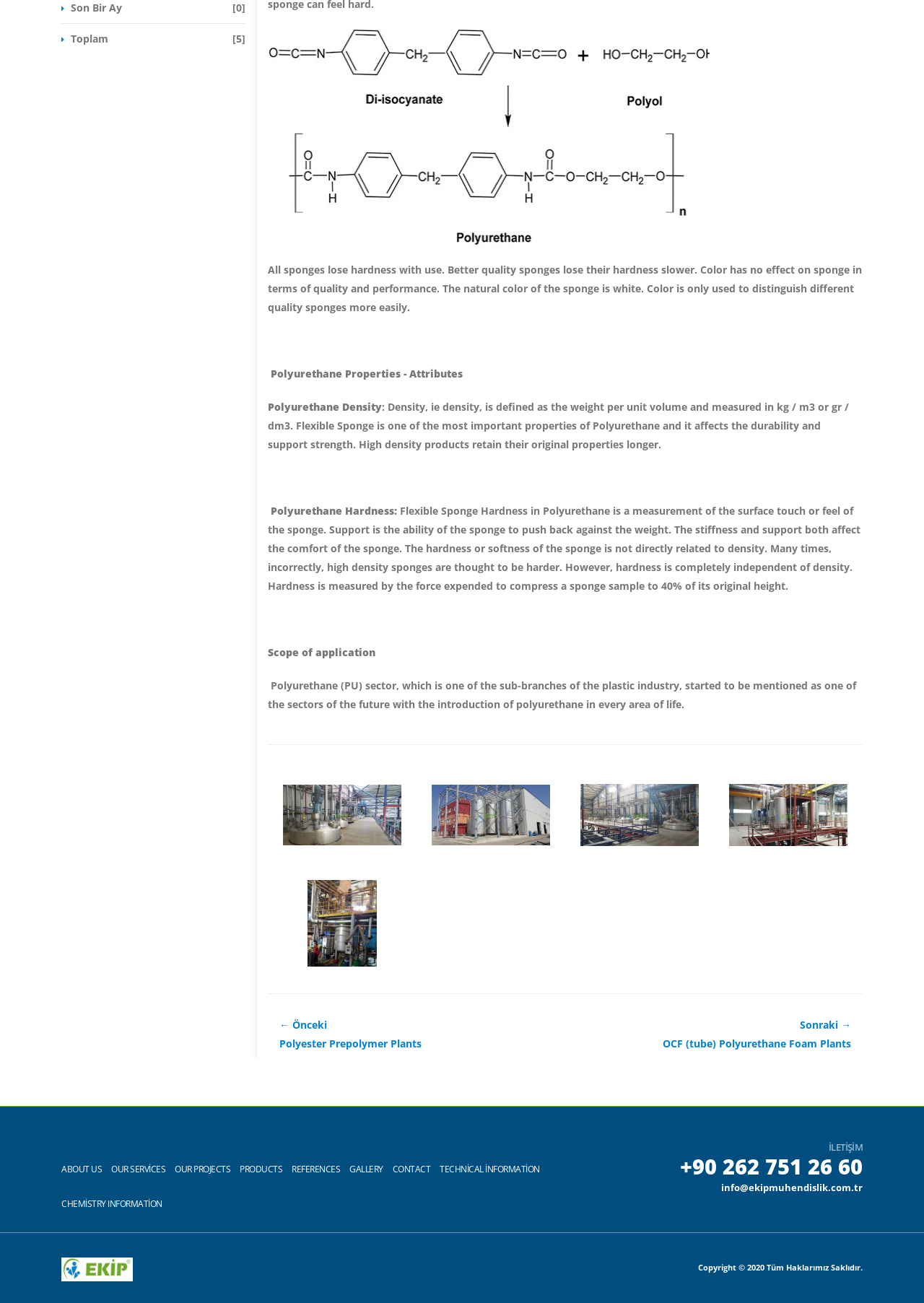What is the relationship between density and hardness in polyurethane?
Please provide an in-depth and detailed response to the question.

The webpage states that hardness is completely independent of density, meaning that a high-density polyurethane sponge is not necessarily harder than a low-density one.